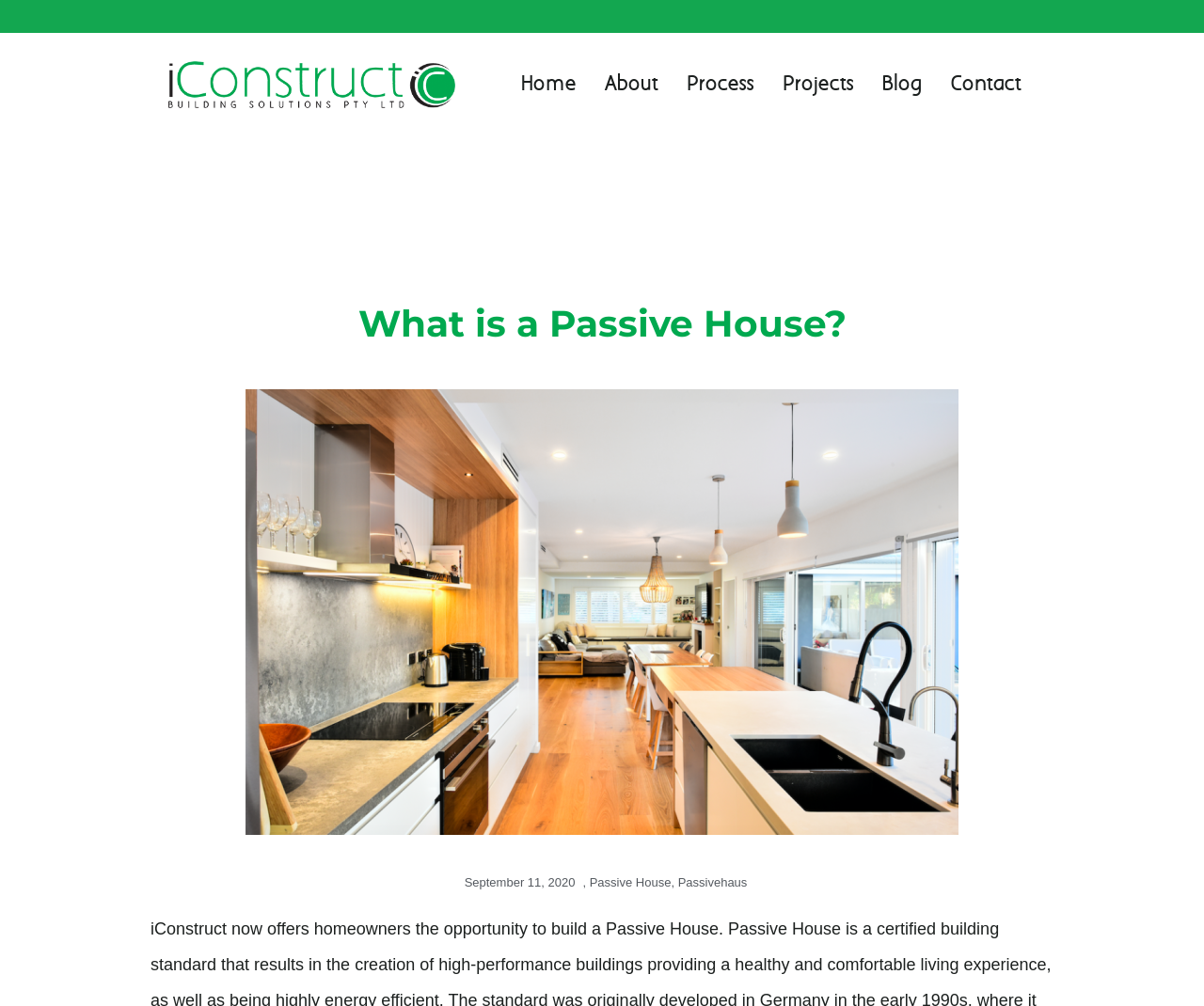What is the topic of the latest article?
Please describe in detail the information shown in the image to answer the question.

I looked at the links below the main heading and found the latest article link, which is 'September 11, 2020', and the topic of that article is 'Passive House'.